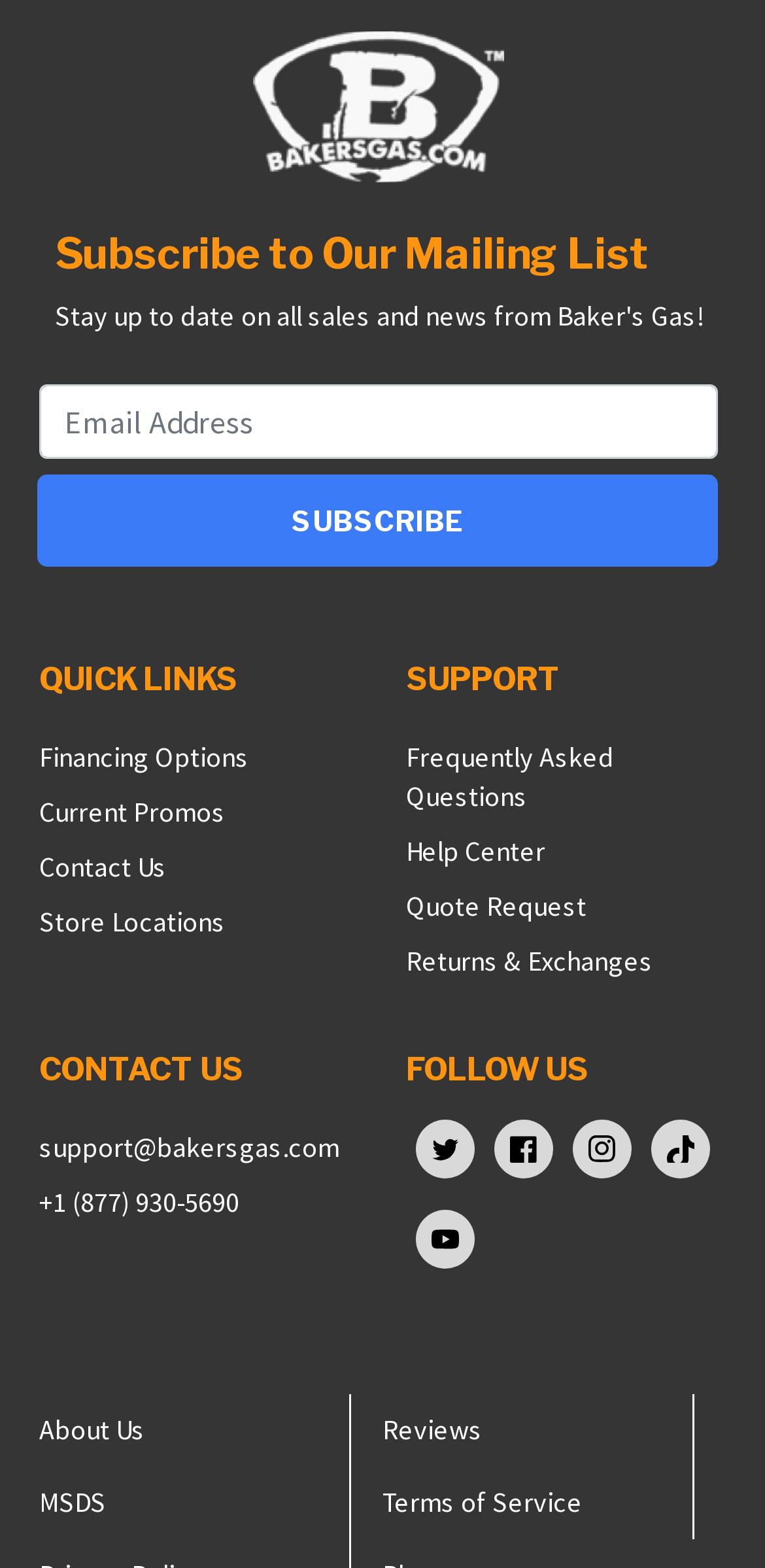Find the bounding box coordinates of the area to click in order to follow the instruction: "Follow on Twitter".

[0.544, 0.715, 0.621, 0.752]